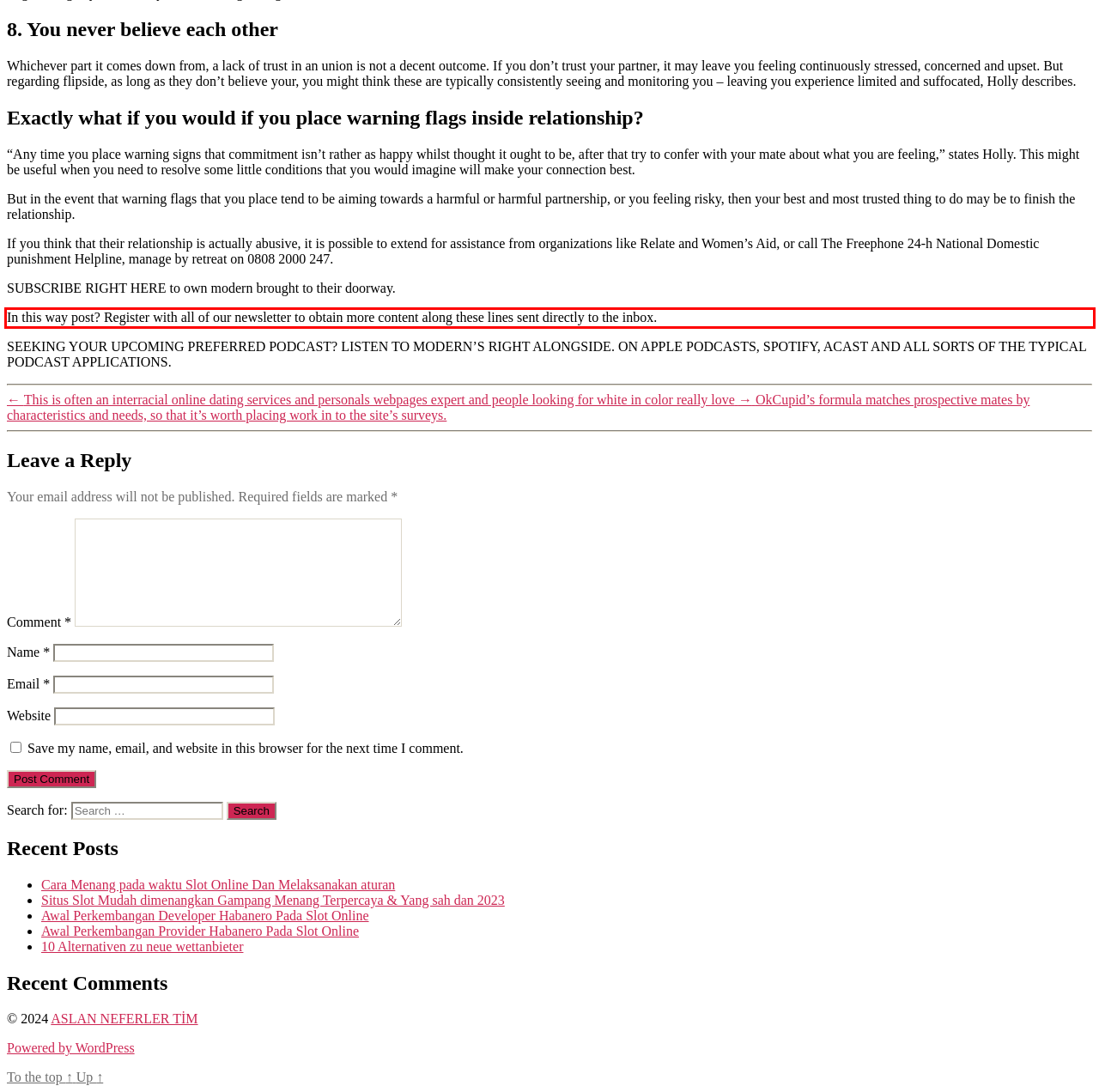Observe the screenshot of the webpage, locate the red bounding box, and extract the text content within it.

In this way post? Register with all of our newsletter to obtain more content along these lines sent directly to the inbox.